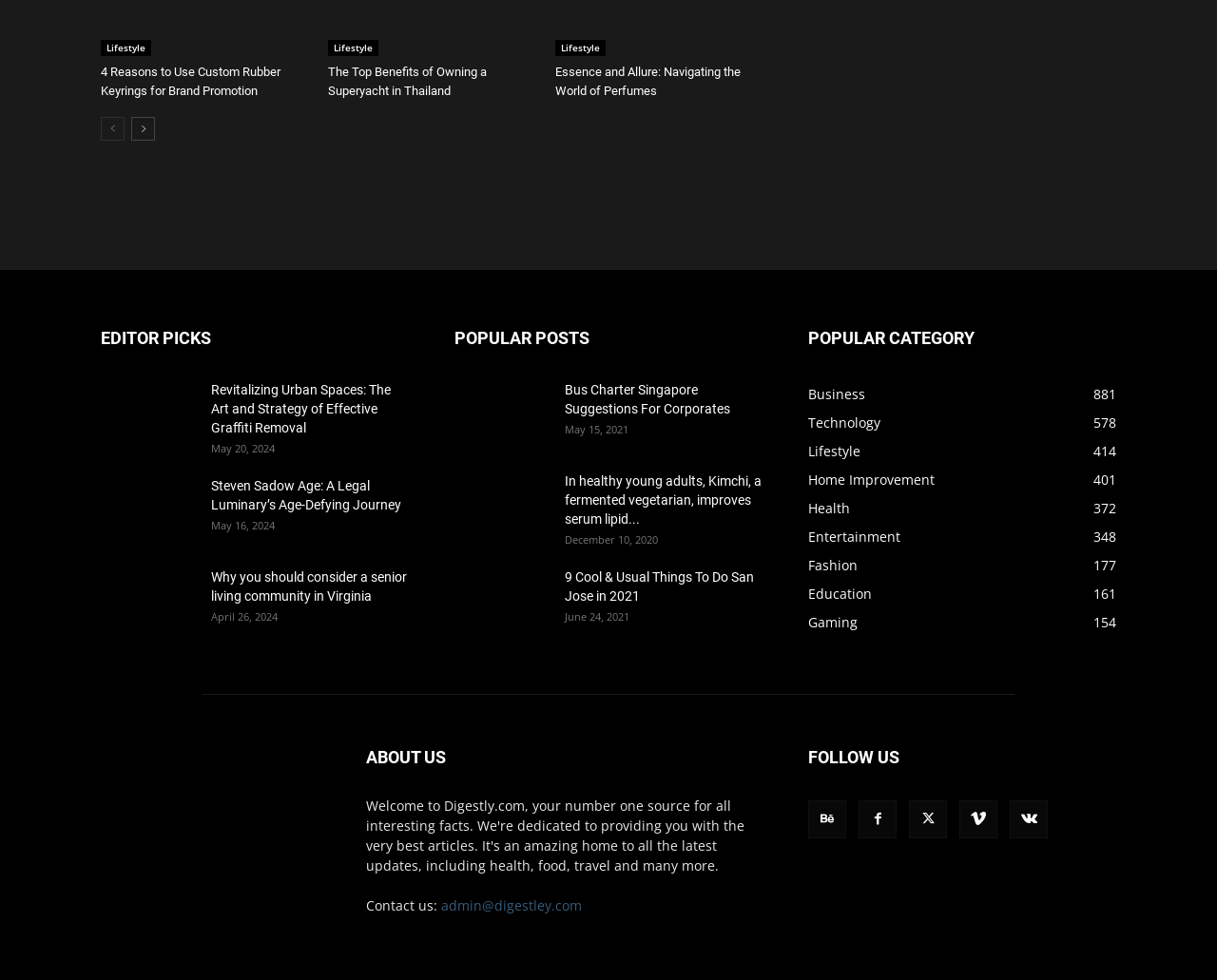Please identify the bounding box coordinates of the clickable element to fulfill the following instruction: "click on the 'Lifestyle' link". The coordinates should be four float numbers between 0 and 1, i.e., [left, top, right, bottom].

[0.083, 0.041, 0.124, 0.057]